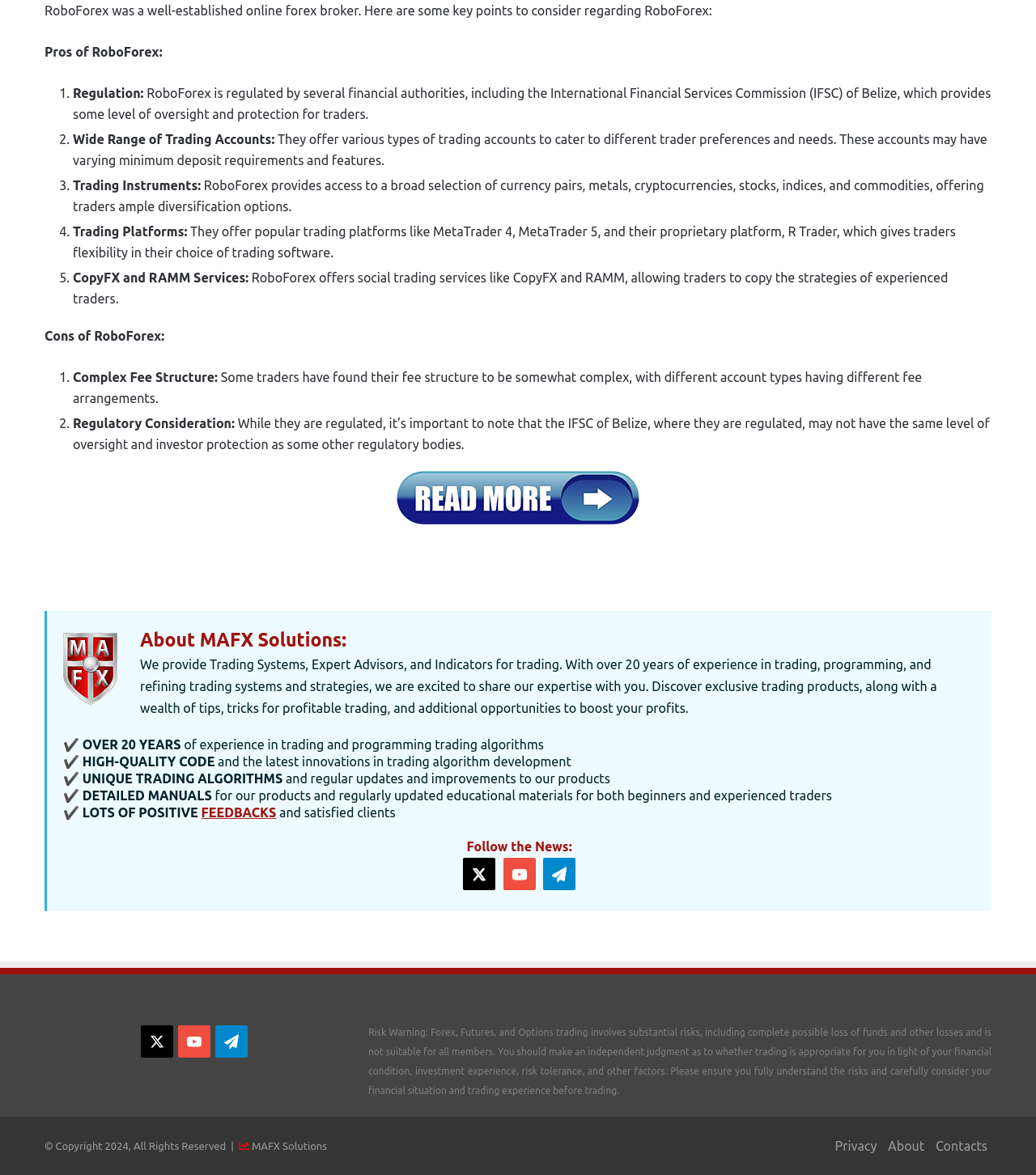Using a single word or phrase, answer the following question: 
What is the name of the company providing trading systems and expert advisors?

MAFX Solutions